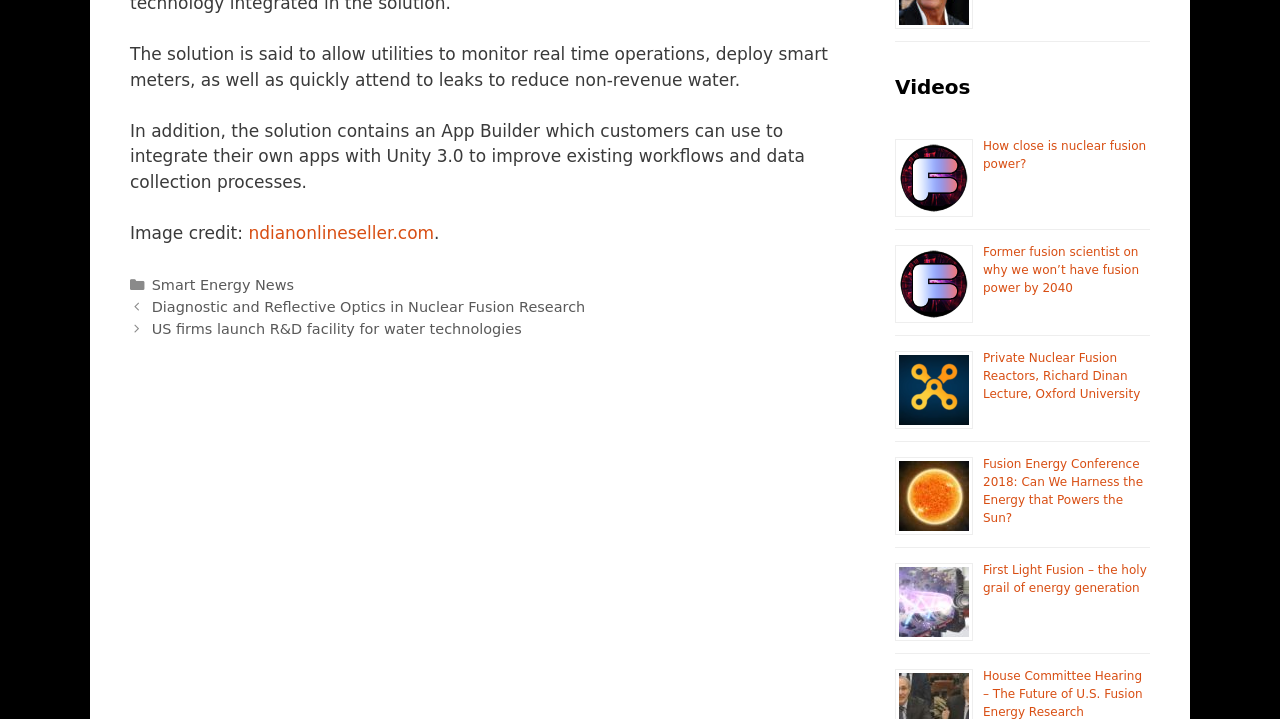Determine the bounding box coordinates of the region I should click to achieve the following instruction: "Check the 'House Committee Hearing – The Future of U.S. Fusion Energy Research' link". Ensure the bounding box coordinates are four float numbers between 0 and 1, i.e., [left, top, right, bottom].

[0.768, 0.93, 0.893, 0.999]